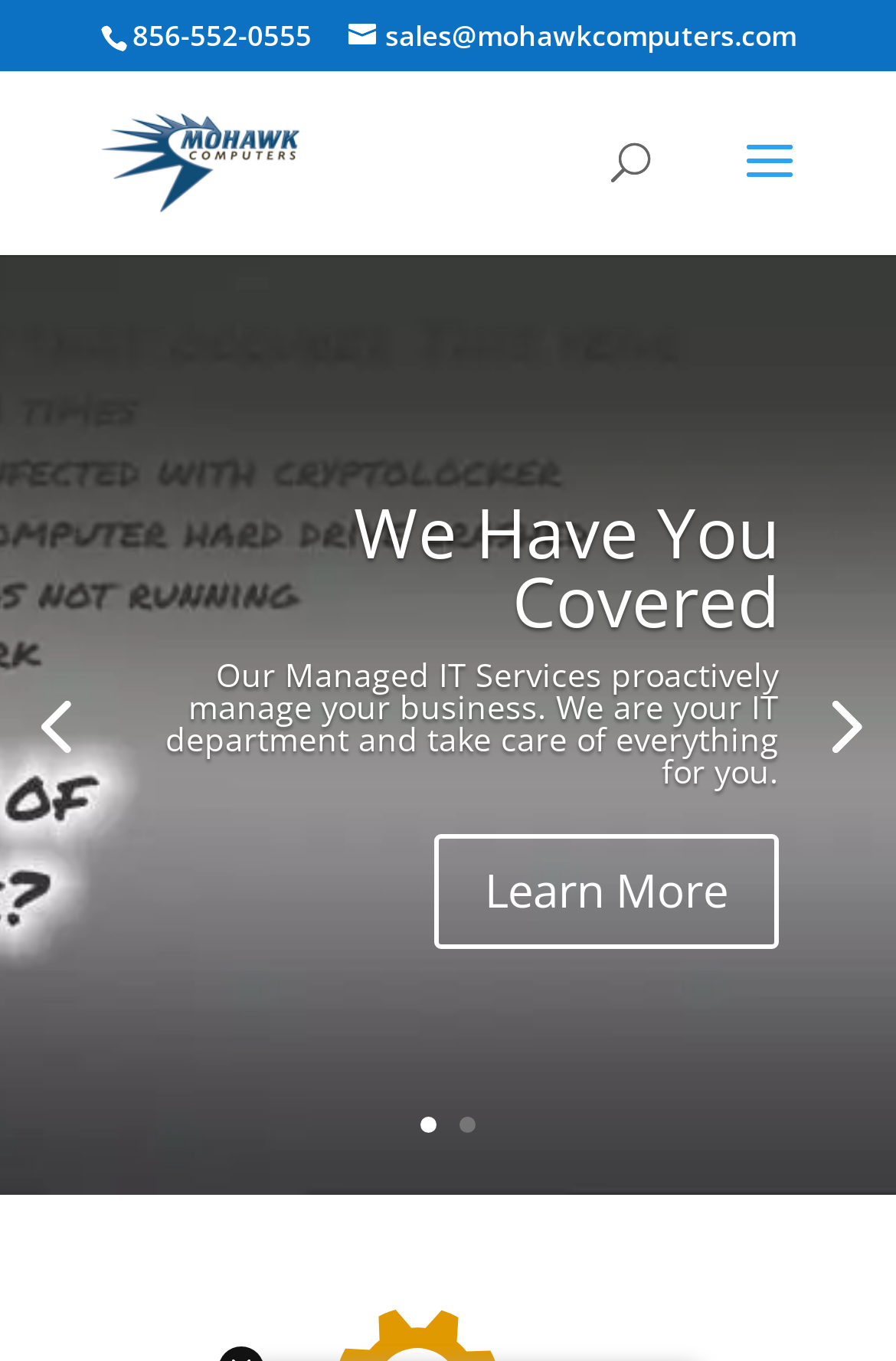Can you give a detailed response to the following question using the information from the image? What is the purpose of the search box?

I found the purpose of the search box by looking at the top section of the webpage, where I saw a search box element with the text 'Search for:'.